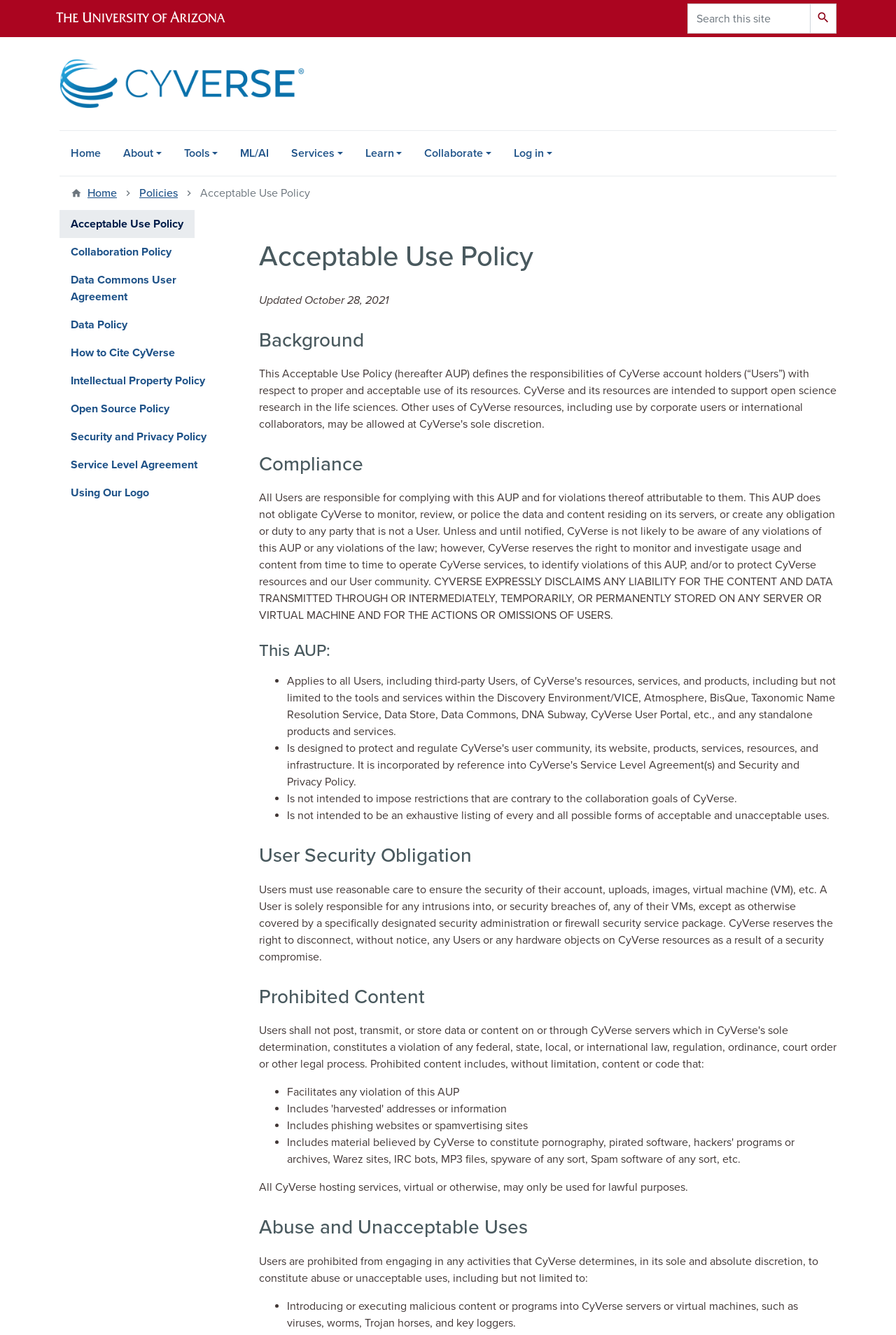Please find the bounding box coordinates of the section that needs to be clicked to achieve this instruction: "Click CyVerse | Home".

[0.066, 0.044, 0.34, 0.081]